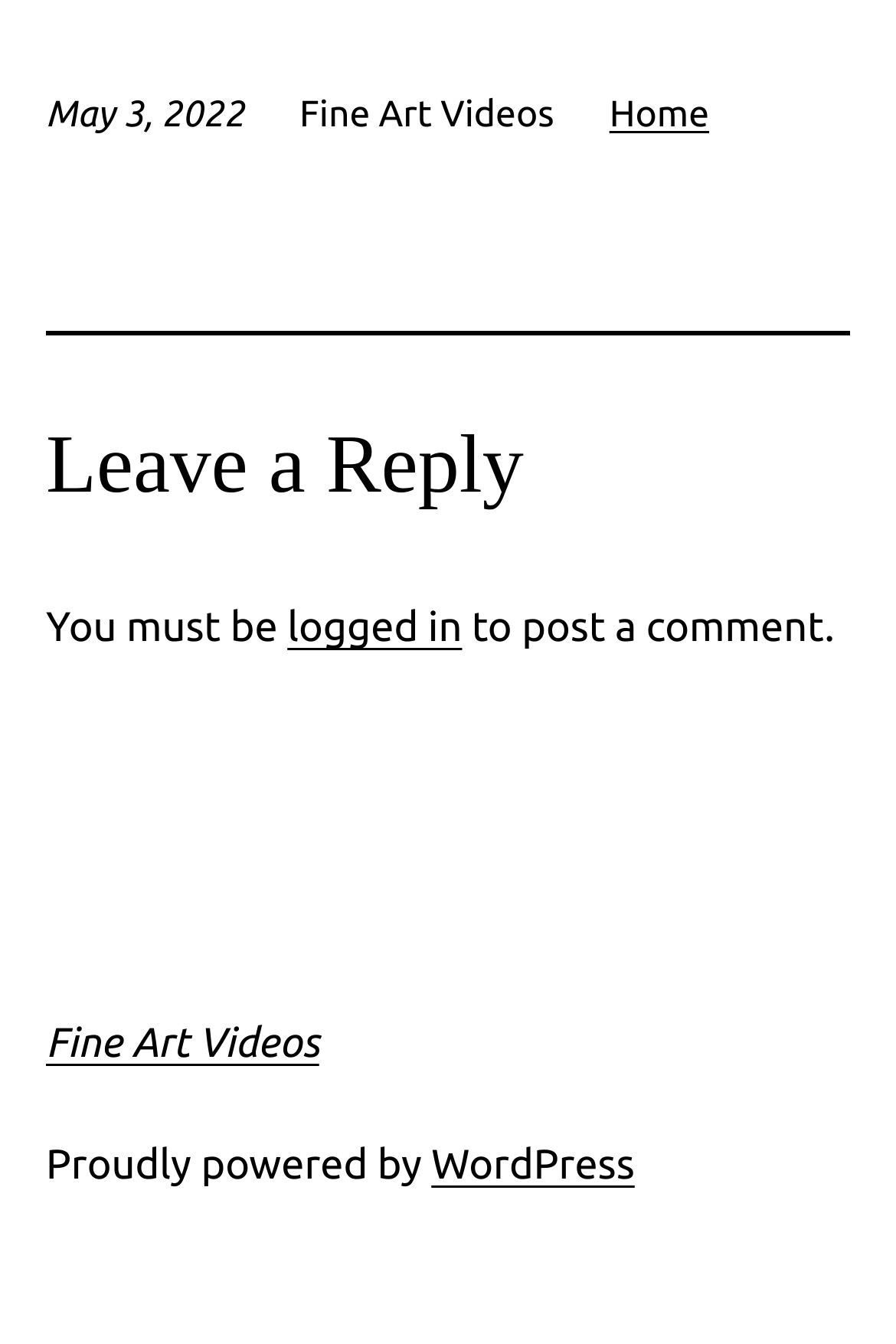Given the description "parent_node: SWETA JHA", determine the bounding box of the corresponding UI element.

None